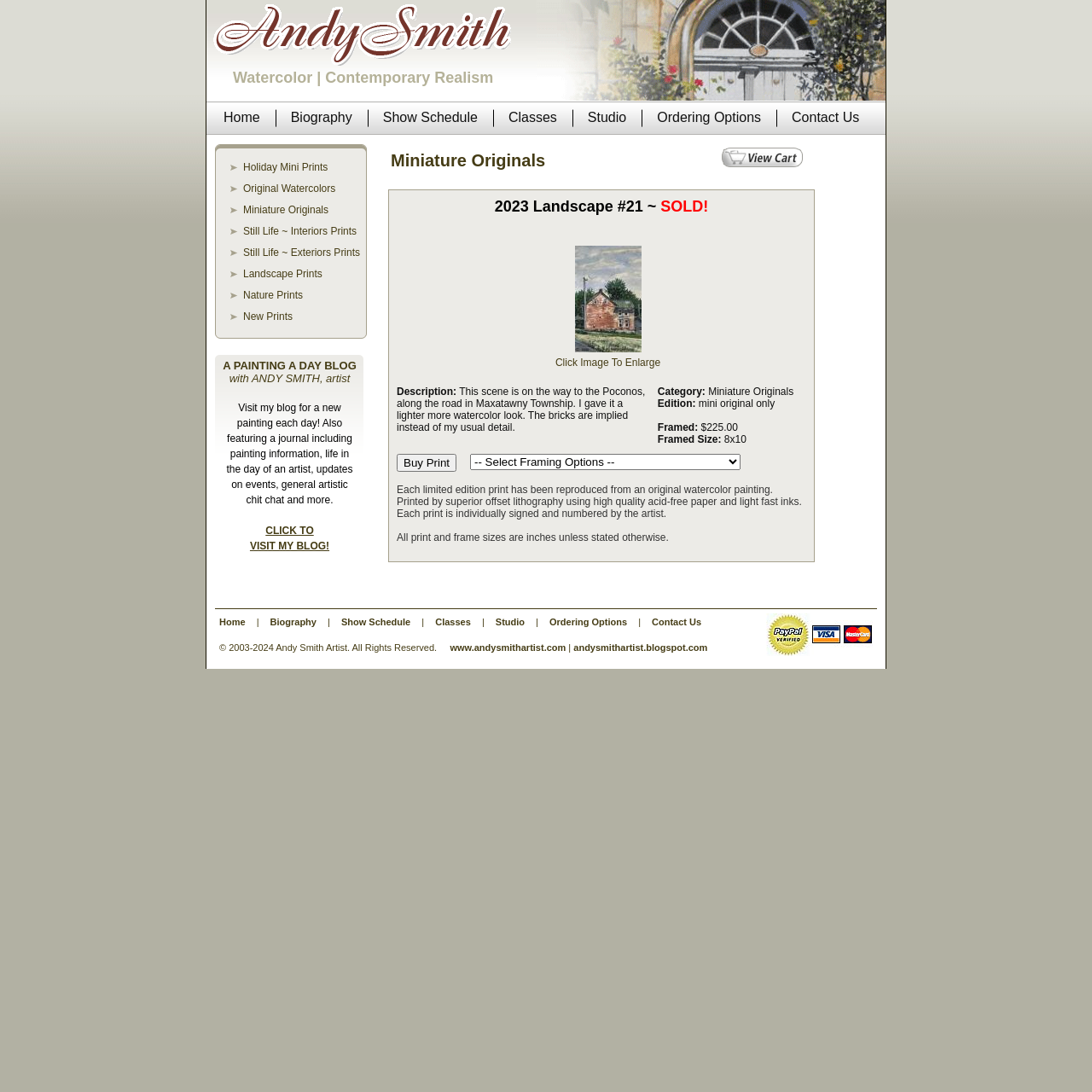What is the title of the blog?
Please provide a single word or phrase based on the screenshot.

A PAINTING A DAY BLOG